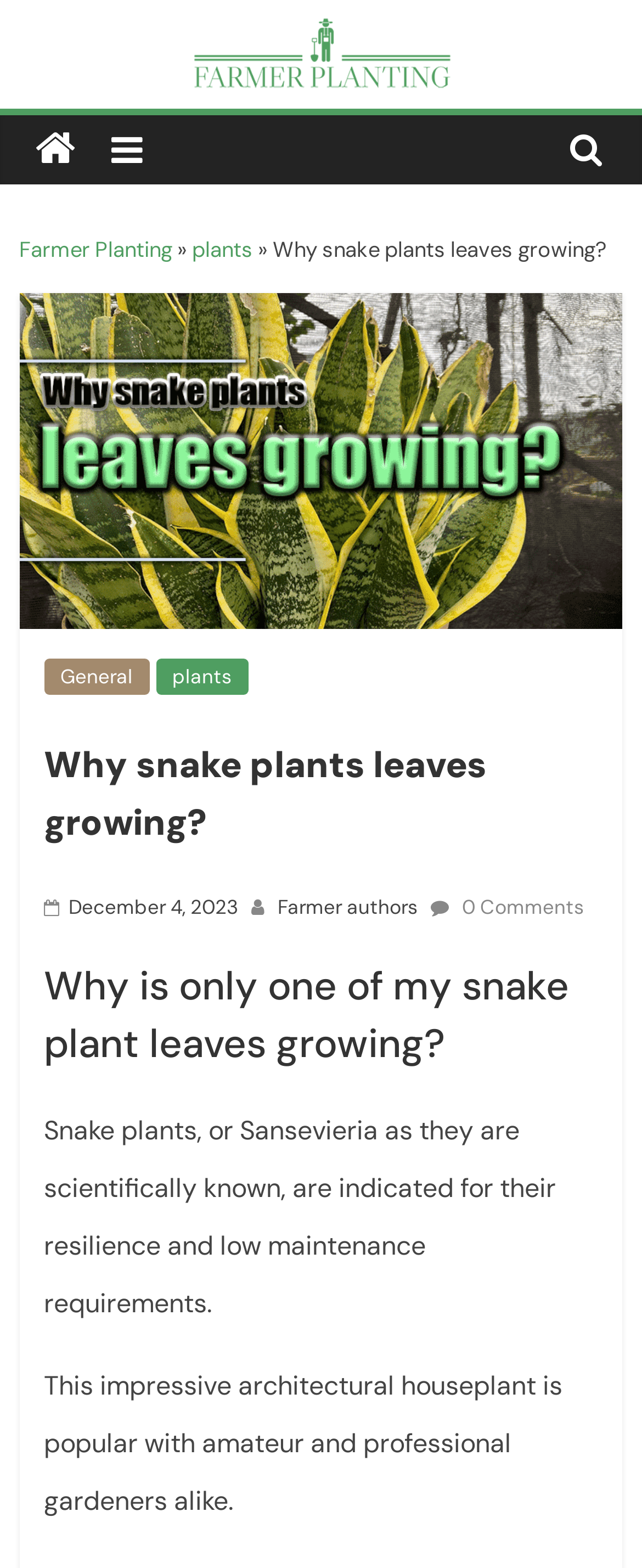Using the image as a reference, answer the following question in as much detail as possible:
What is the topic of the article?

I determined the answer by looking at the heading 'Why snake plants leaves growing?' and the text 'Snake plants, or Sansevieria as they are scientifically known, are indicated for their resilience and low maintenance requirements.' This suggests that the article is about snake plants.